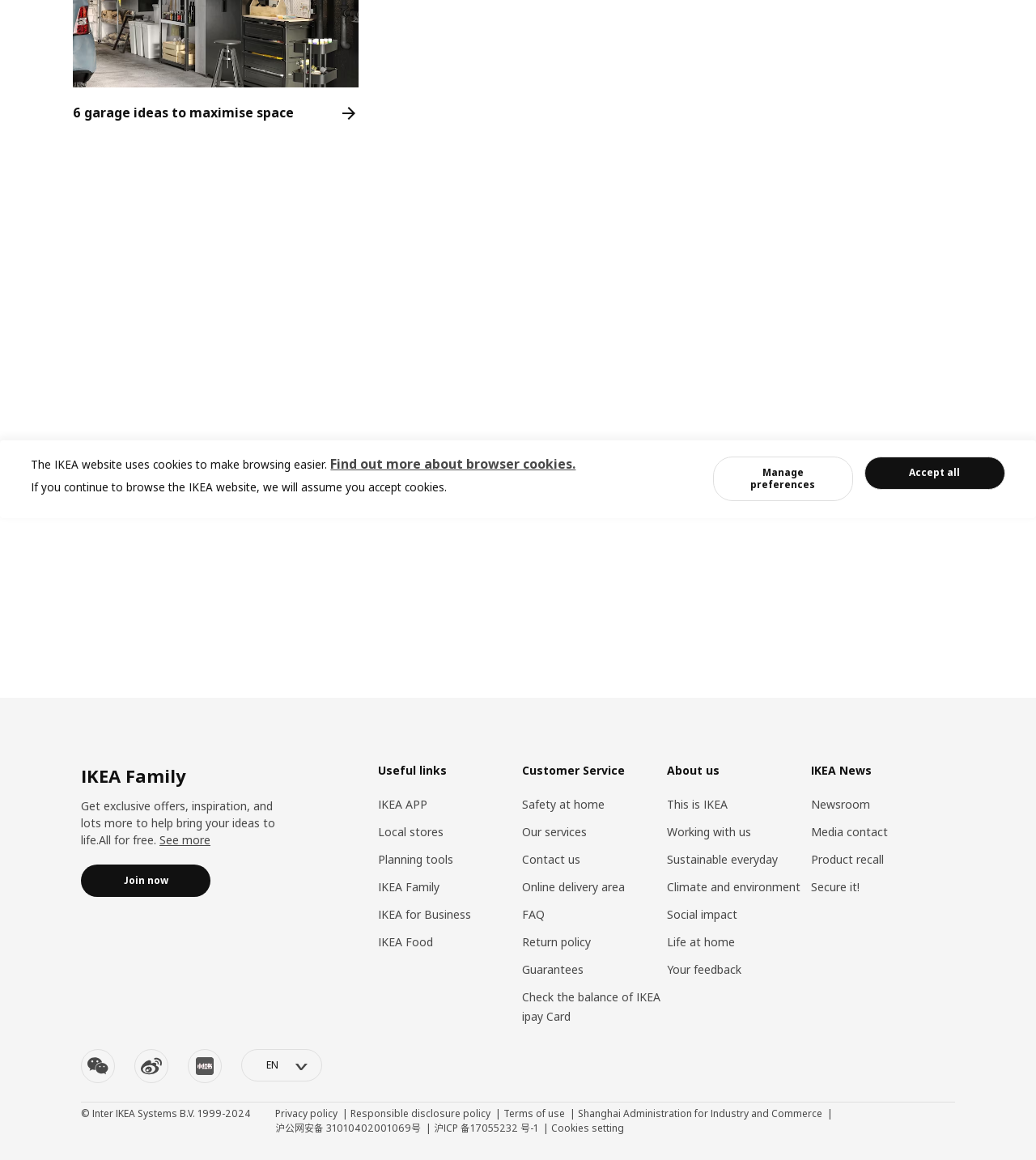Provide the bounding box for the UI element matching this description: "aria-label="weibo"".

[0.13, 0.904, 0.162, 0.933]